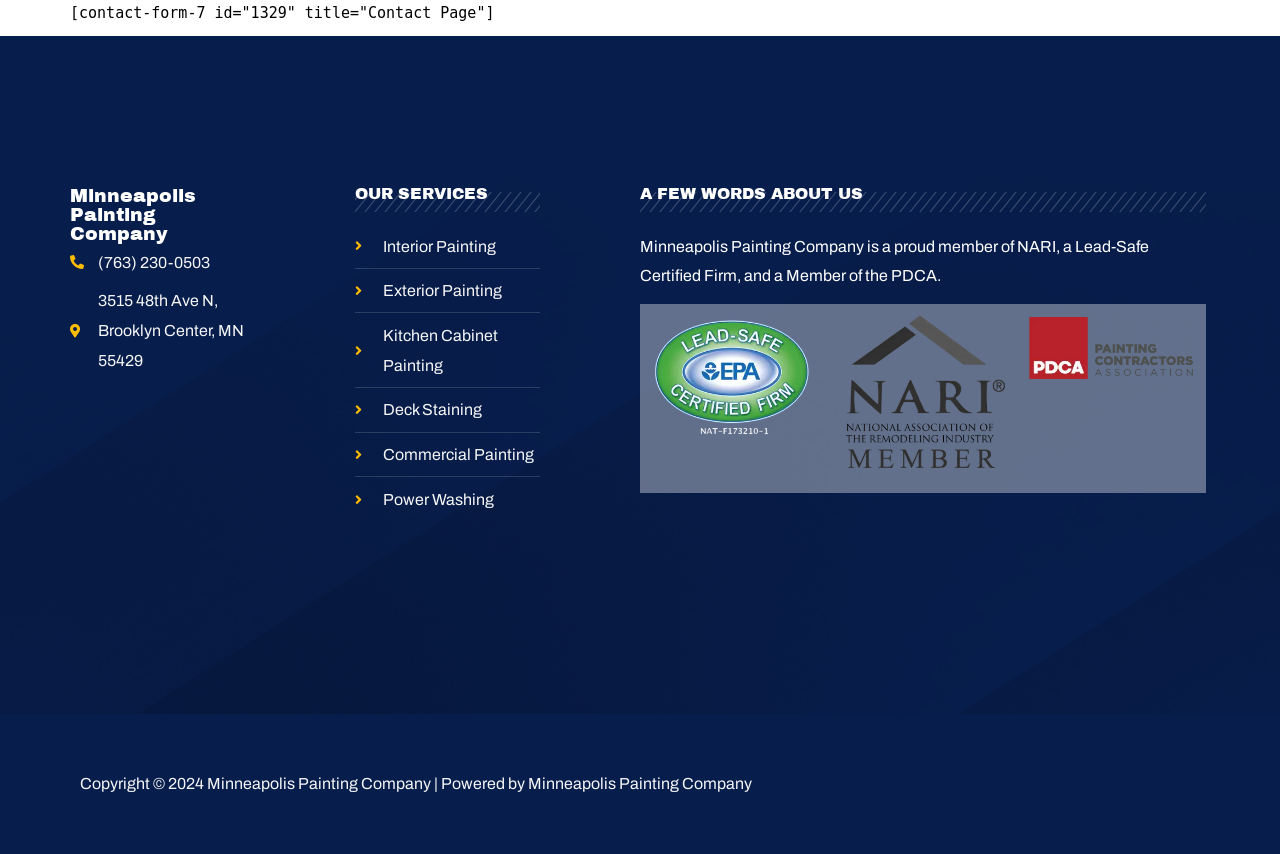Using the provided element description: "Kitchen Cabinet Painting", identify the bounding box coordinates. The coordinates should be four floats between 0 and 1 in the order [left, top, right, bottom].

[0.277, 0.376, 0.422, 0.445]